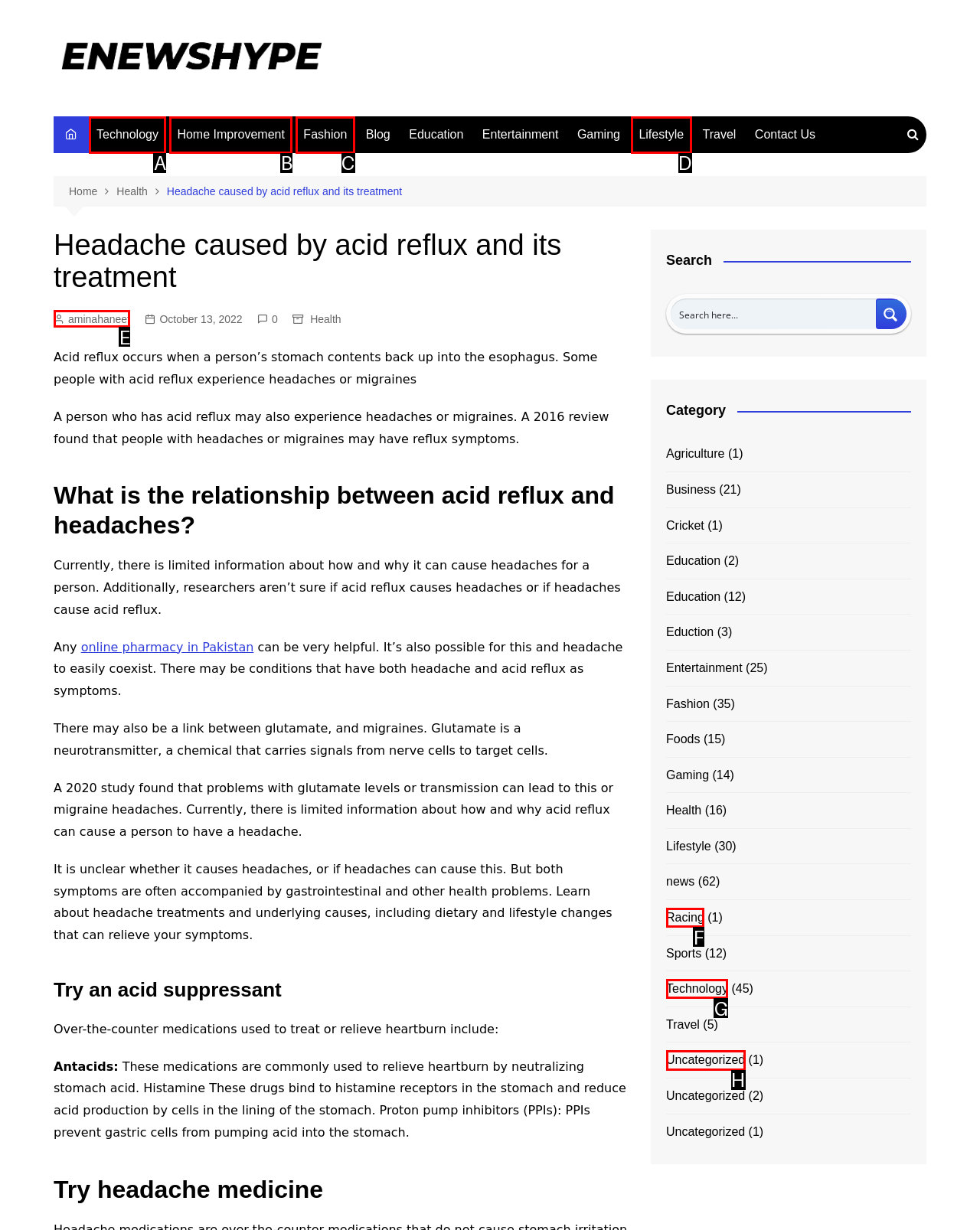Match the option to the description: Home Improvement
State the letter of the correct option from the available choices.

B